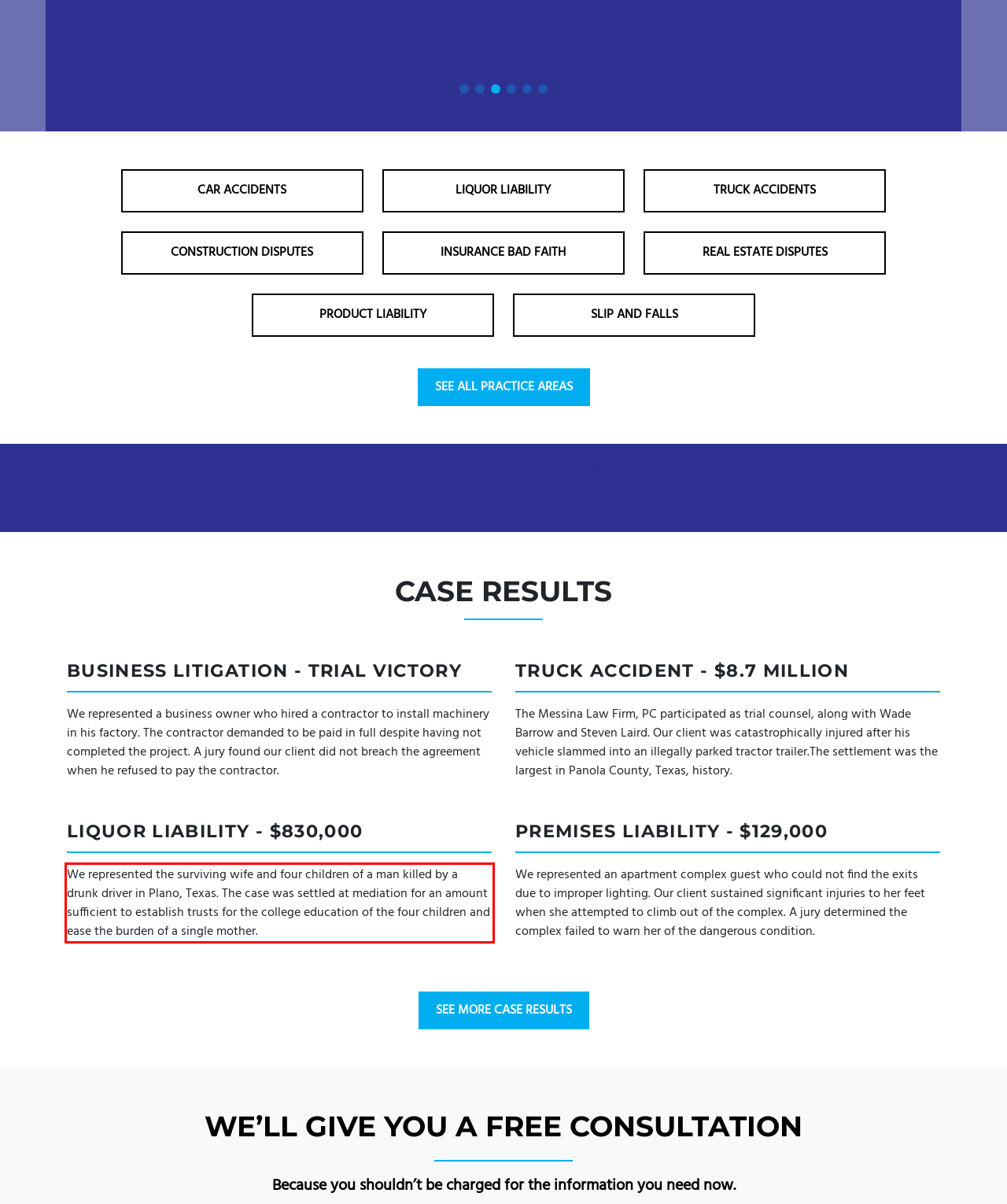You are given a webpage screenshot with a red bounding box around a UI element. Extract and generate the text inside this red bounding box.

We represented the surviving wife and four children of a man killed by a drunk driver in Plano, Texas. The case was settled at mediation for an amount sufficient to establish trusts for the college education of the four children and ease the burden of a single mother.